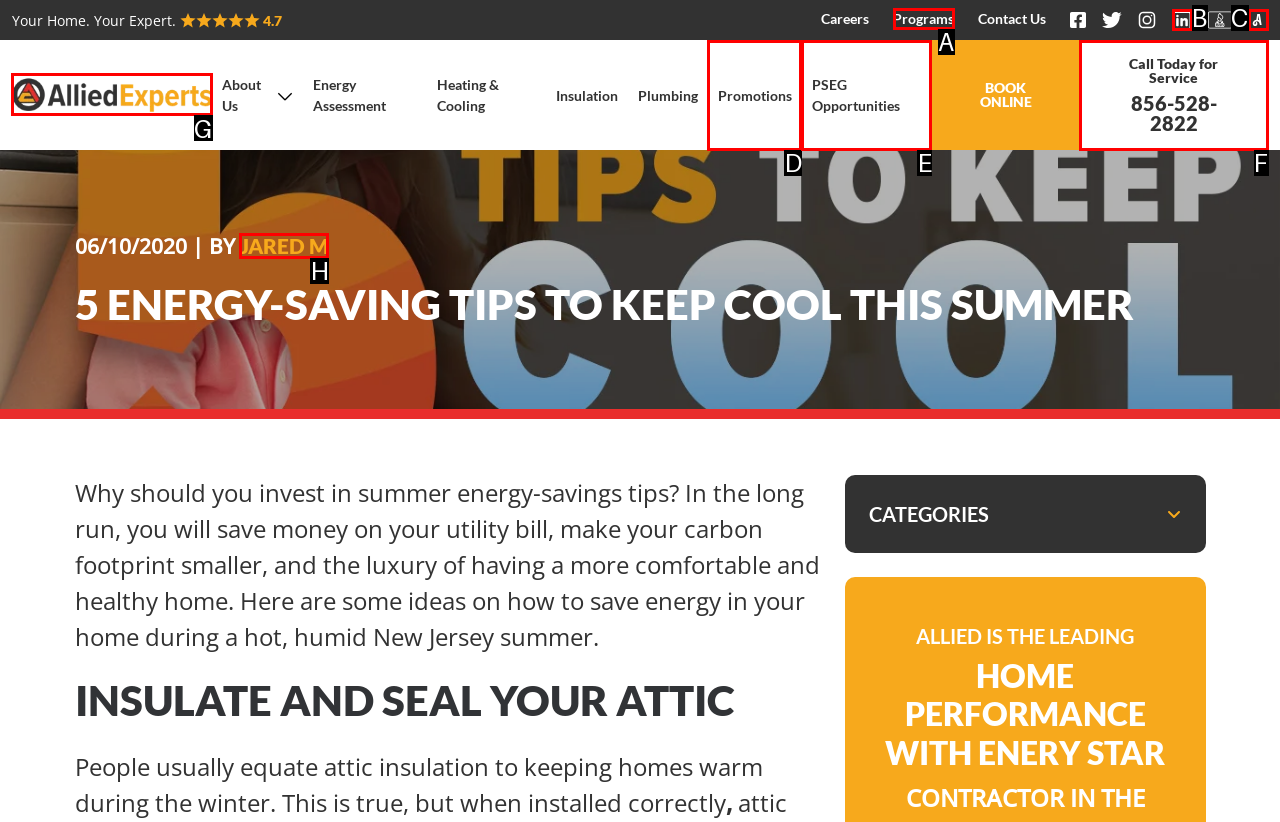Point out the letter of the HTML element you should click on to execute the task: Click on the 'Allied Experts' link
Reply with the letter from the given options.

G